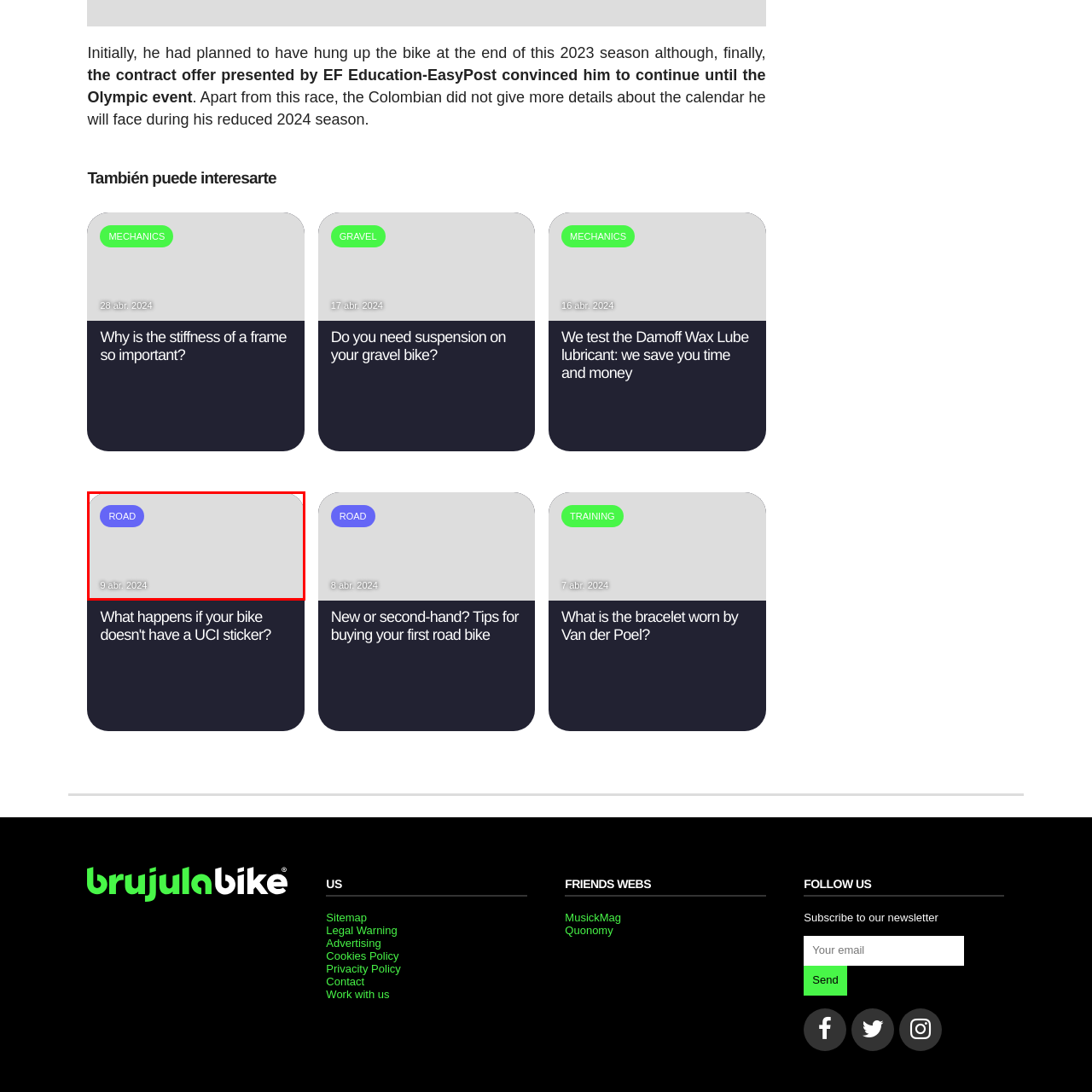What type of content is the image part of?
Inspect the image inside the red bounding box and answer the question with as much detail as you can.

The image is part of an article that may discuss topics relevant to road cycling enthusiasts, providing practical insights or updates in the cycling community.